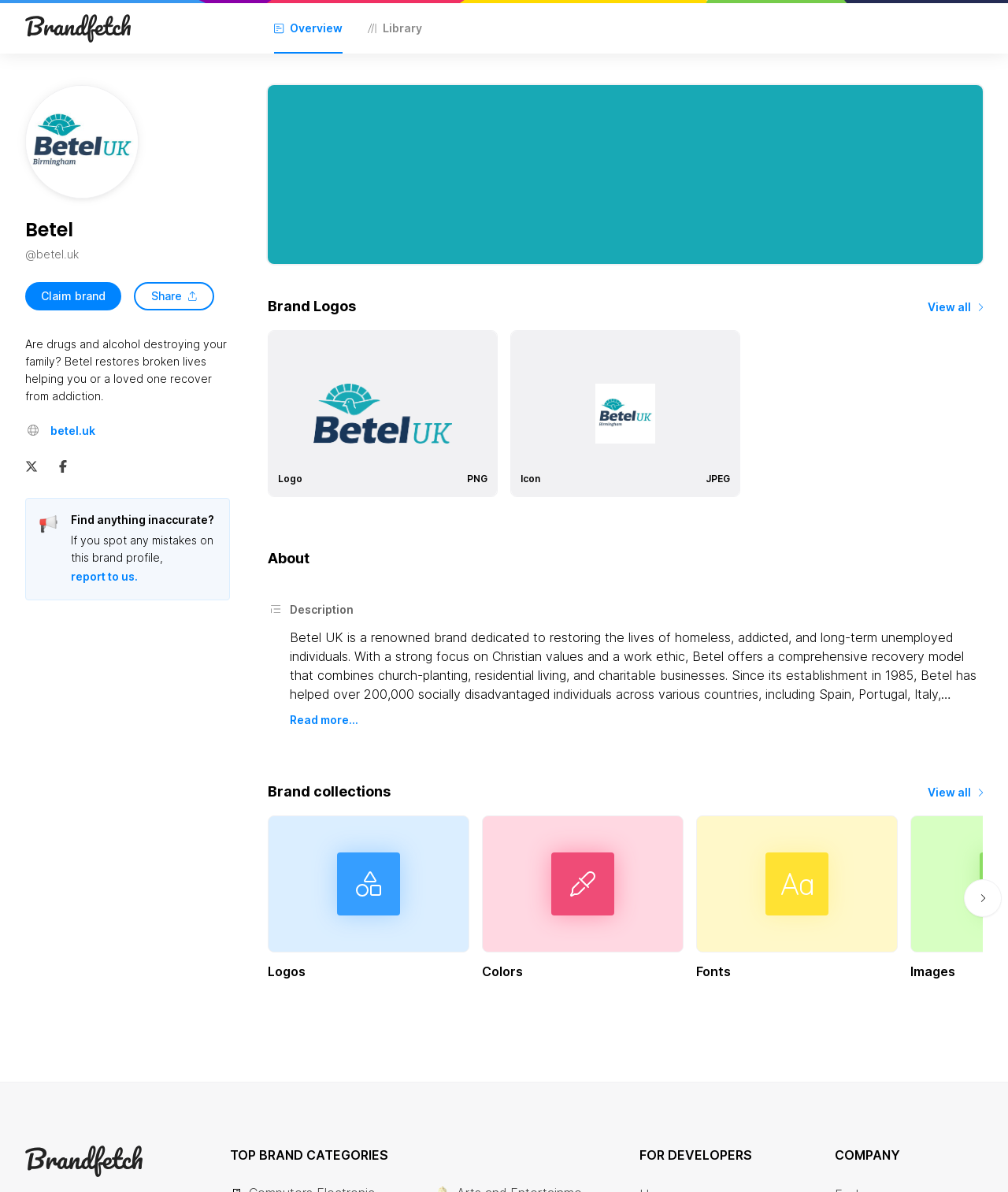Respond to the question below with a single word or phrase: How many types of brand assets are available?

4